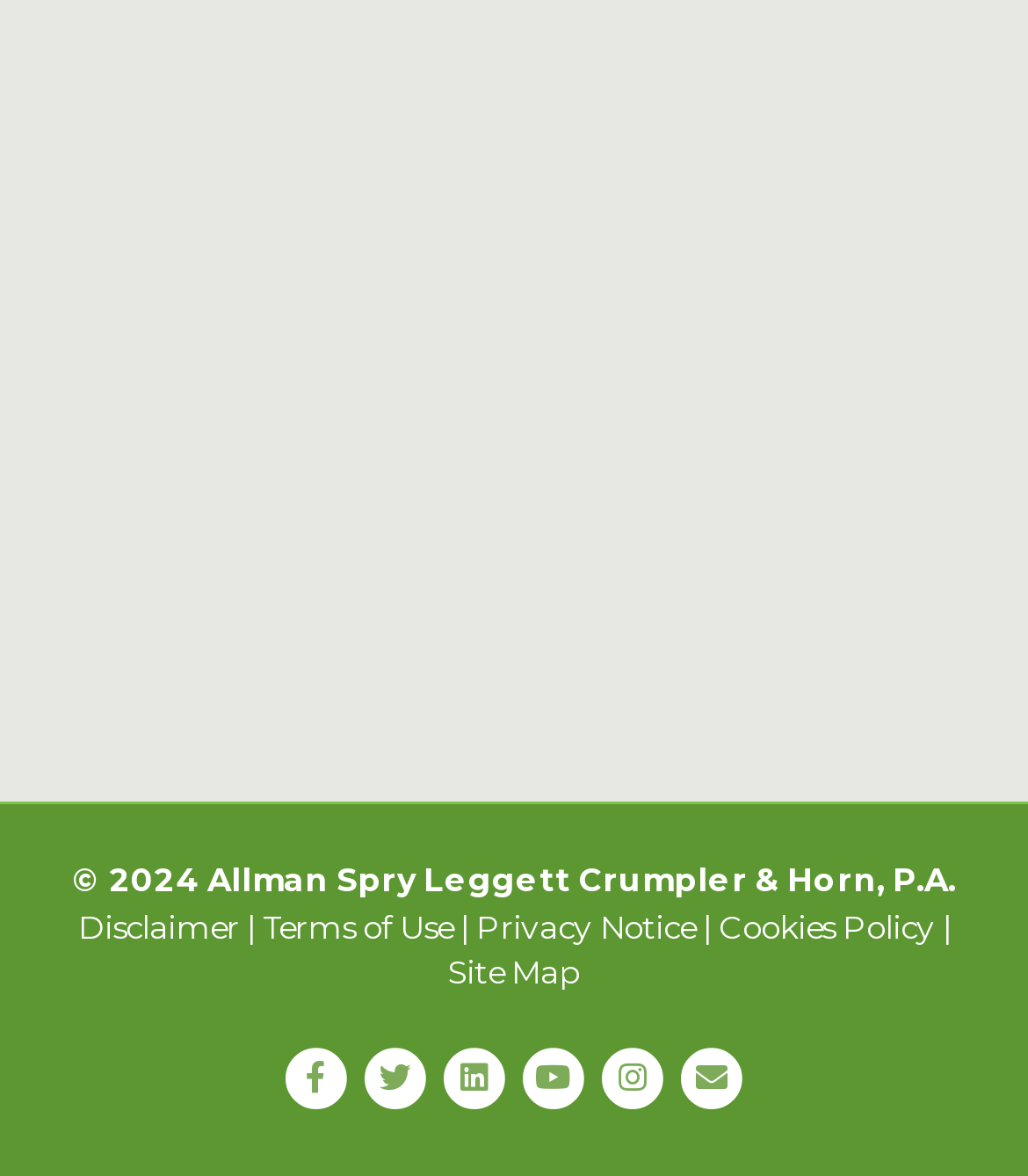Pinpoint the bounding box coordinates of the clickable element needed to complete the instruction: "View Disclaimer". The coordinates should be provided as four float numbers between 0 and 1: [left, top, right, bottom].

[0.076, 0.77, 0.232, 0.804]